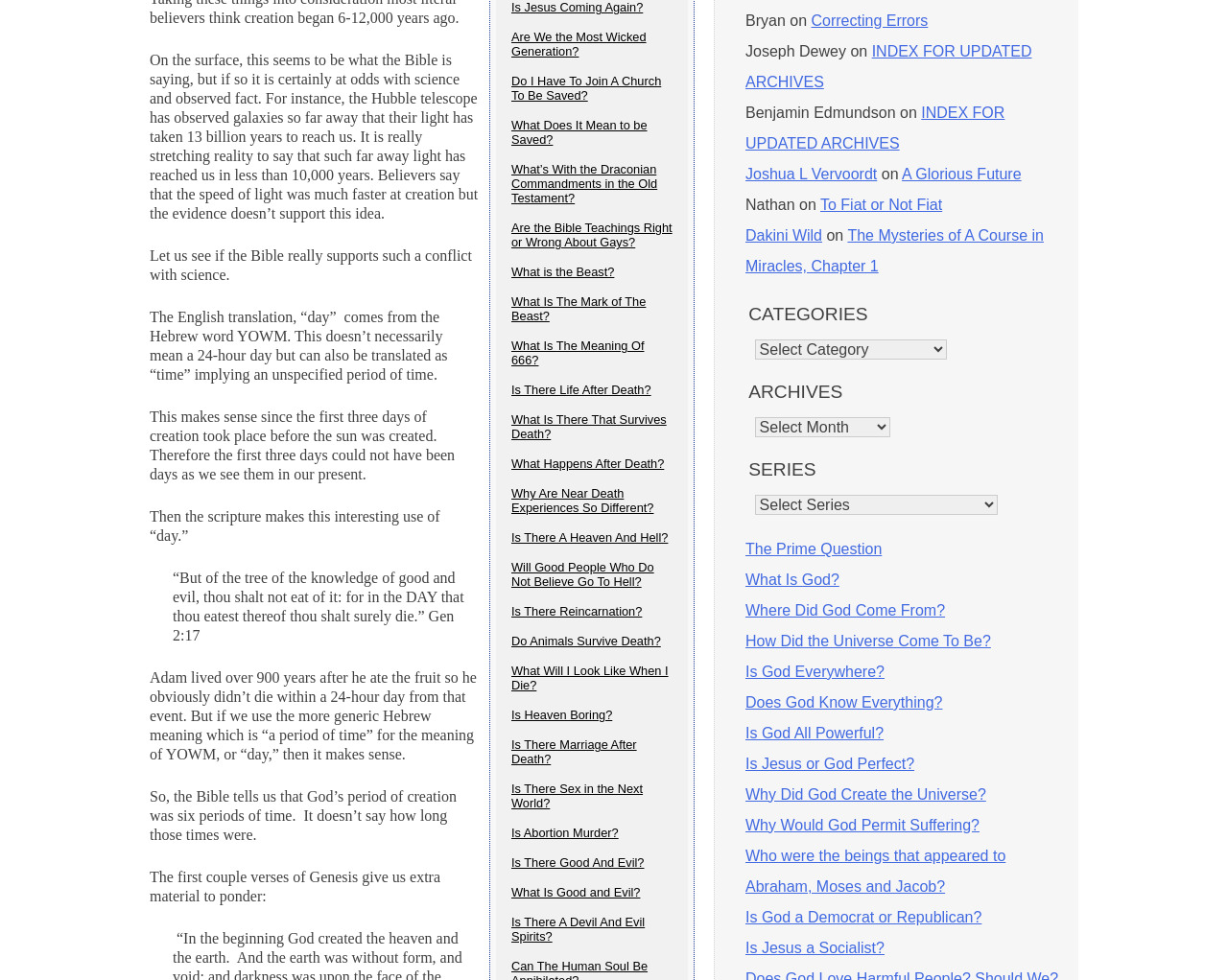Find the bounding box coordinates of the clickable element required to execute the following instruction: "Click on the link 'What Is God?'". Provide the coordinates as four float numbers between 0 and 1, i.e., [left, top, right, bottom].

[0.607, 0.583, 0.683, 0.6]